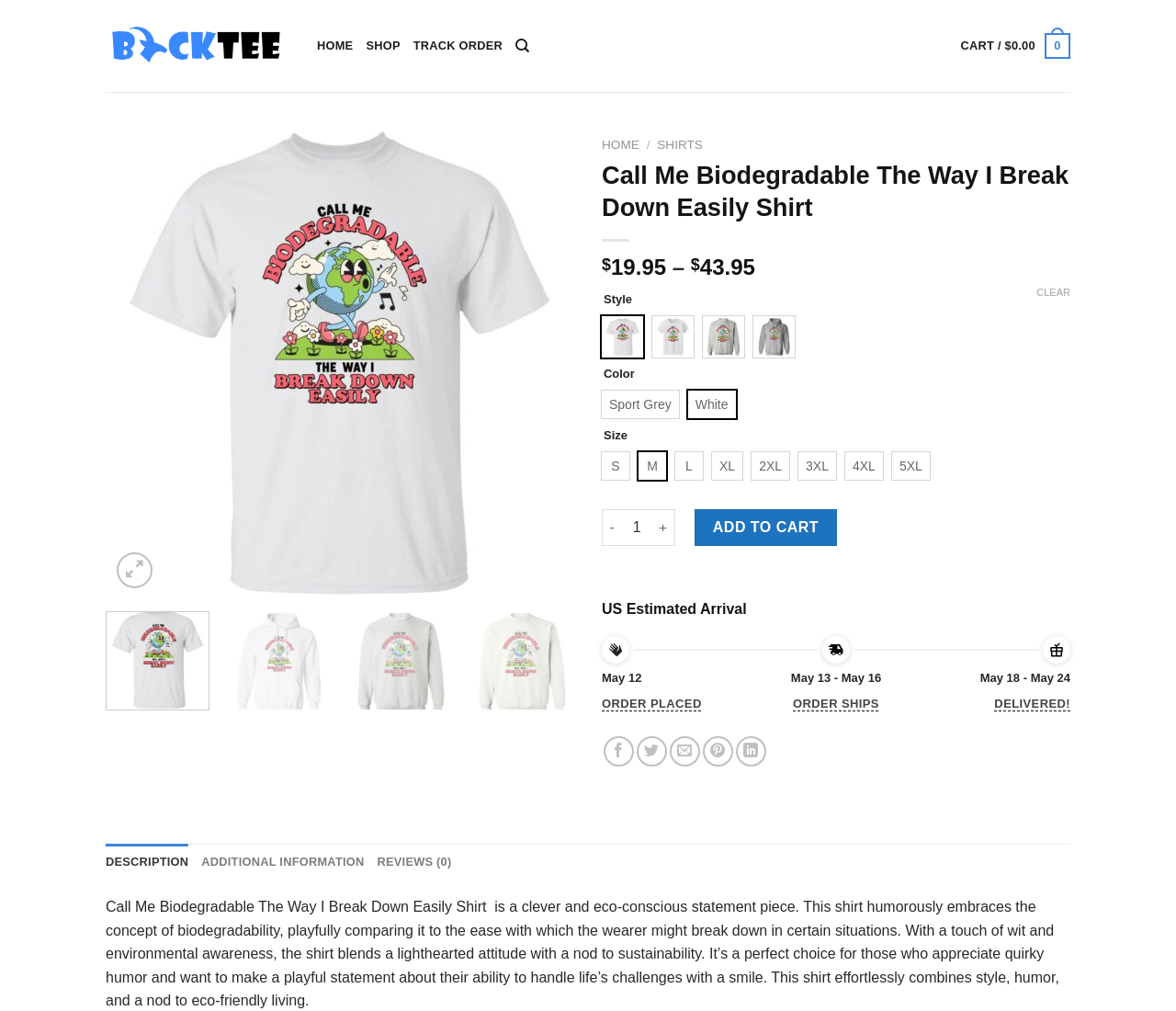What is the name of the shirt?
Please elaborate on the answer to the question with detailed information.

I found the answer by looking at the heading element with the text 'Call Me Biodegradable The Way I Break Down Easily Shirt' which is a prominent element on the webpage, indicating that it is the name of the shirt.